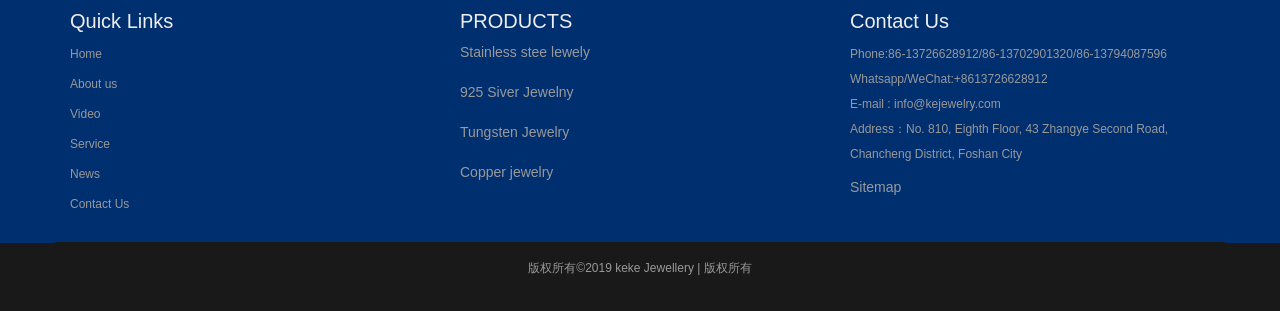What type of jewelry is sold on this website?
Can you give a detailed and elaborate answer to the question?

I found the types of jewelry by looking at the 'PRODUCTS' section, where there are links to 'Stainless steel jewelry', '925 Siver Jewelny', 'Tungsten Jewelry', and 'Copper jewelry'.